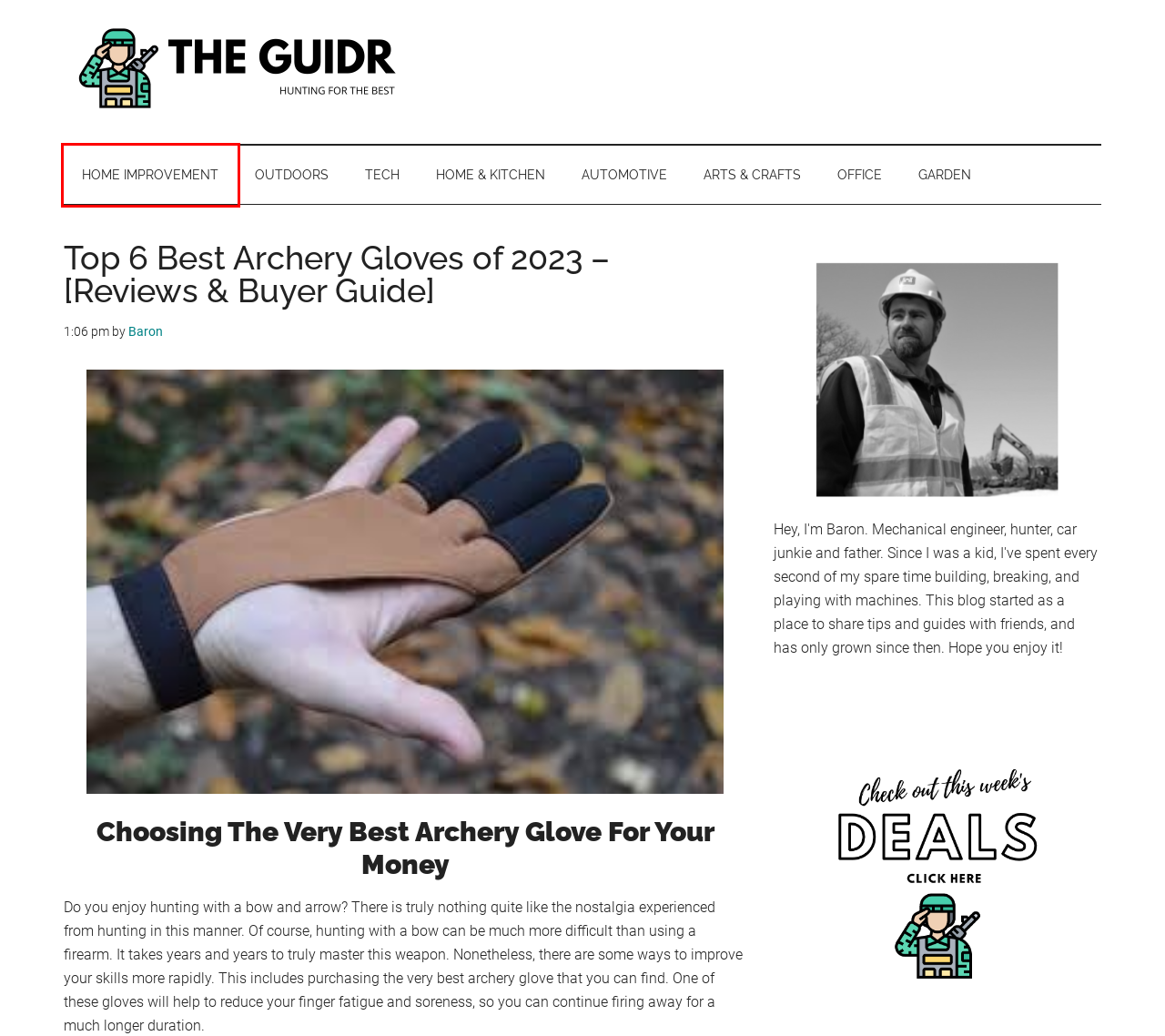You are given a screenshot of a webpage within which there is a red rectangle bounding box. Please choose the best webpage description that matches the new webpage after clicking the selected element in the bounding box. Here are the options:
A. Tools & Home Improvement Archives |
B. Lawn & Garden Archives |
C. Arts Crafts & Sewing Archives |
D. Home & Kitchen Archives |
E. Automotive Archives |
F. The Guidr | Hunting for the best
G. Sports & Outdoor Archives |
H. Office & Education Archives |

A